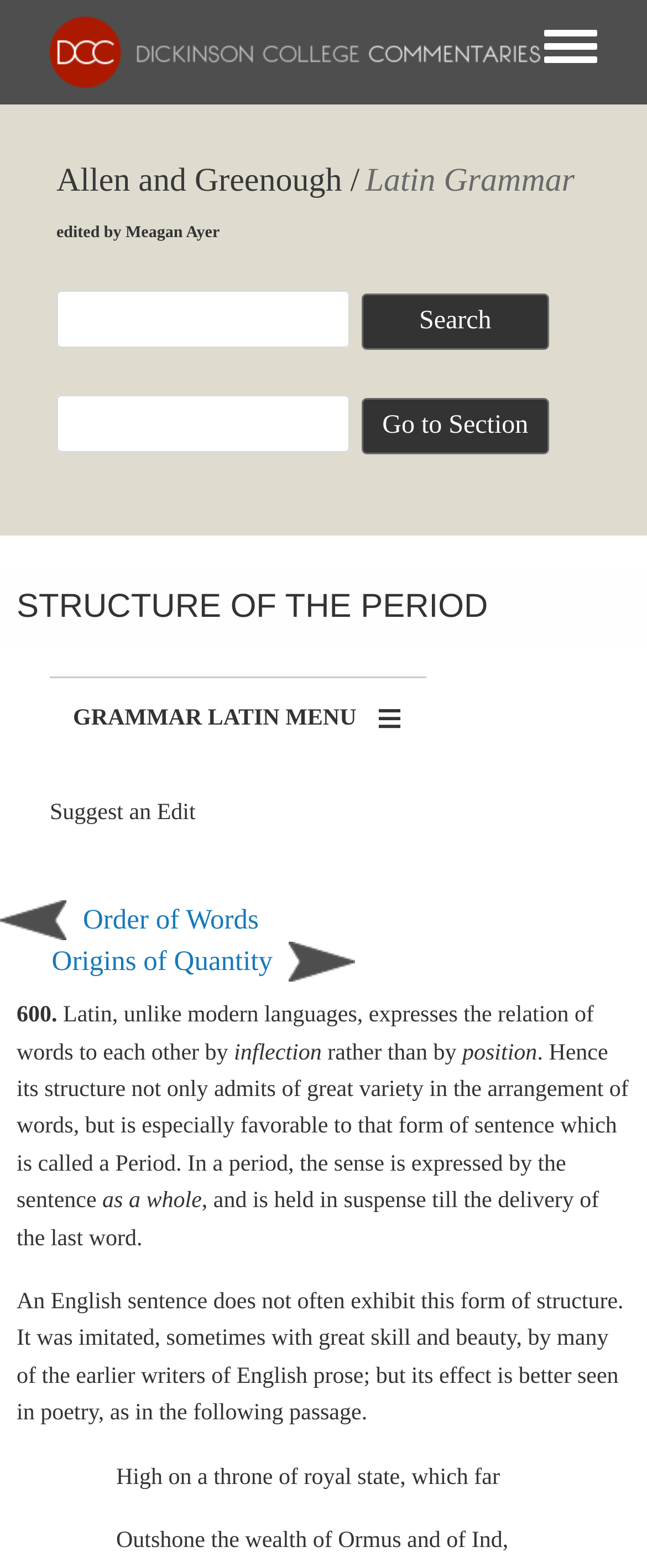Construct a comprehensive caption that outlines the webpage's structure and content.

The webpage is about the structure of a period in Latin grammar, specifically discussing how Latin expresses the relation of words to each other through inflection rather than position. 

At the top left, there is a link to the "Home" page, accompanied by a small image. Next to it, on the right, is a link to toggle the menu. Below these elements, there is a header with the title "Allen and Greenough" followed by a link to "Latin Grammar". 

On the same line, there is a text box and a "Search" button, and another text box and a "Go to Section" button below it. 

The main content of the page starts with a heading "STRUCTURE OF THE PERIOD" in a larger font. Below it, there is a section with a link to "GRAMMAR LATIN MENU" and a link to "Suggest an Edit". 

Following this, there is a group of links to related topics, including "Order of Words" and "Origins of Quantity". The main text of the page then begins, discussing the structure of Latin sentences and how they differ from English sentences. The text is divided into several paragraphs, with some highlighted words like "inflection" and "position". 

The text also includes a quote from a poem, with the lines "High on a throne of royal state, which far" and "Outshone the wealth of Ormus and of Ind,".